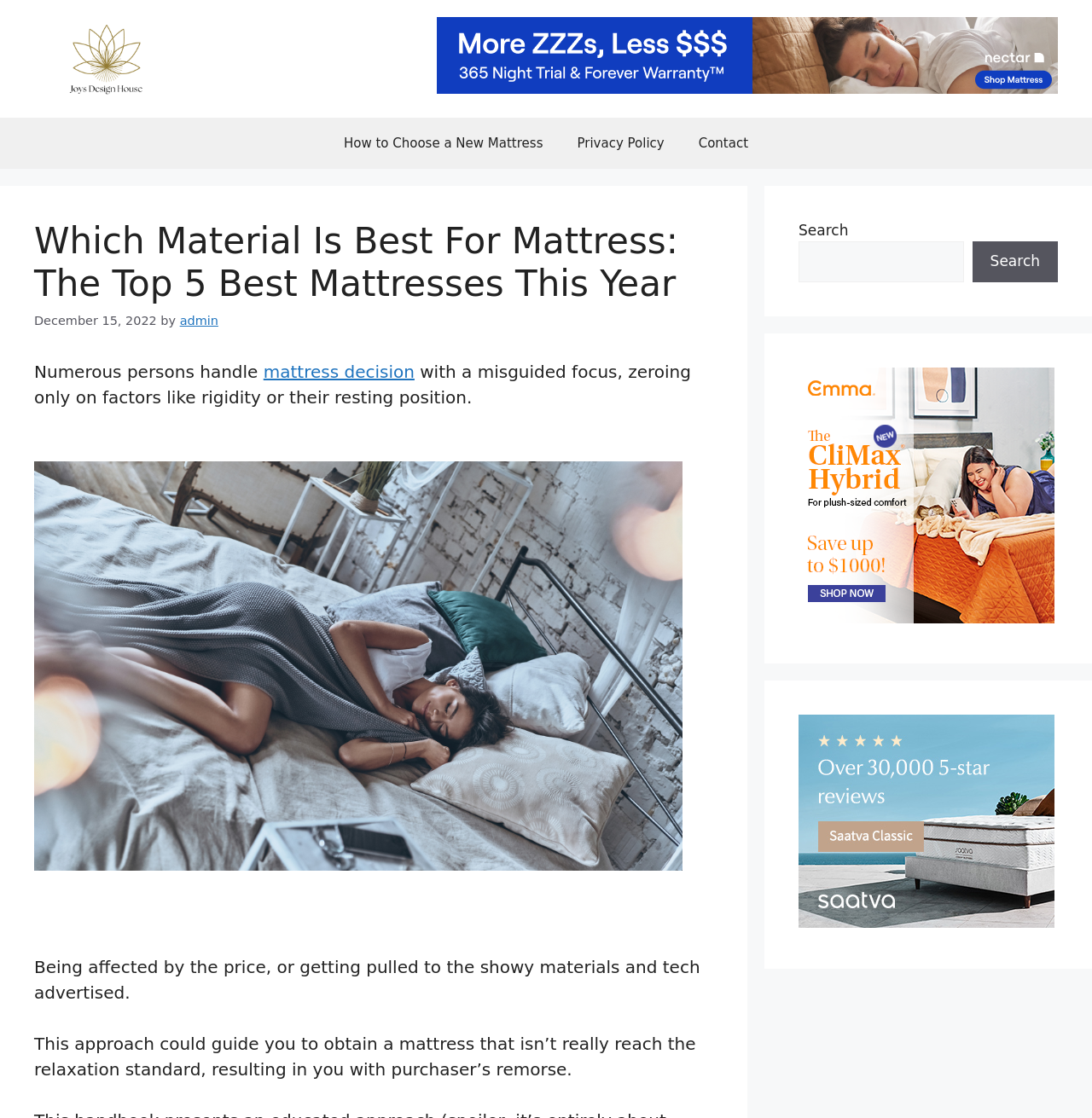Give the bounding box coordinates for this UI element: "alt="Joys Design House"". The coordinates should be four float numbers between 0 and 1, arranged as [left, top, right, bottom].

[0.031, 0.044, 0.164, 0.059]